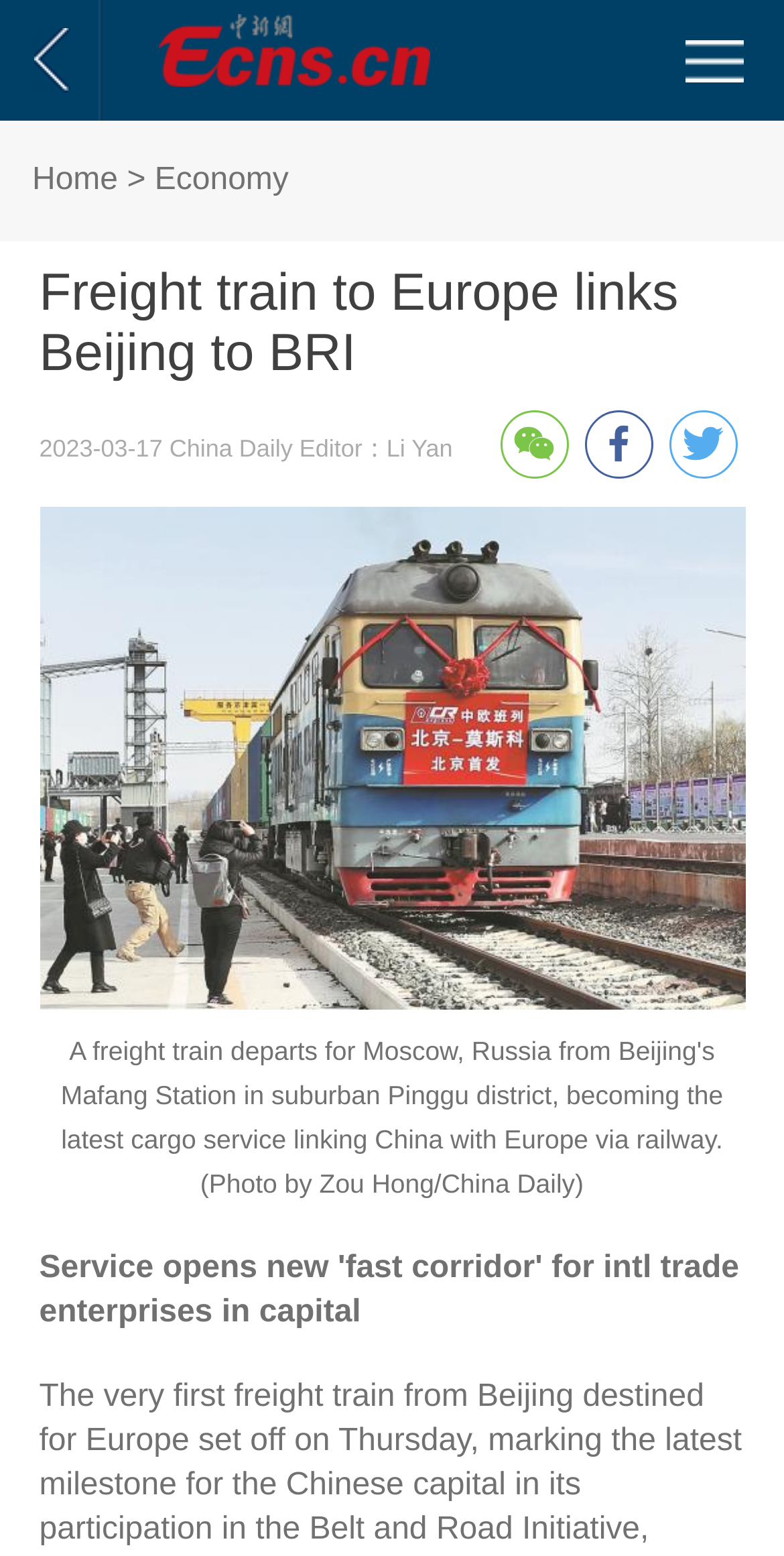What is the date of the article? Analyze the screenshot and reply with just one word or a short phrase.

2023-03-17